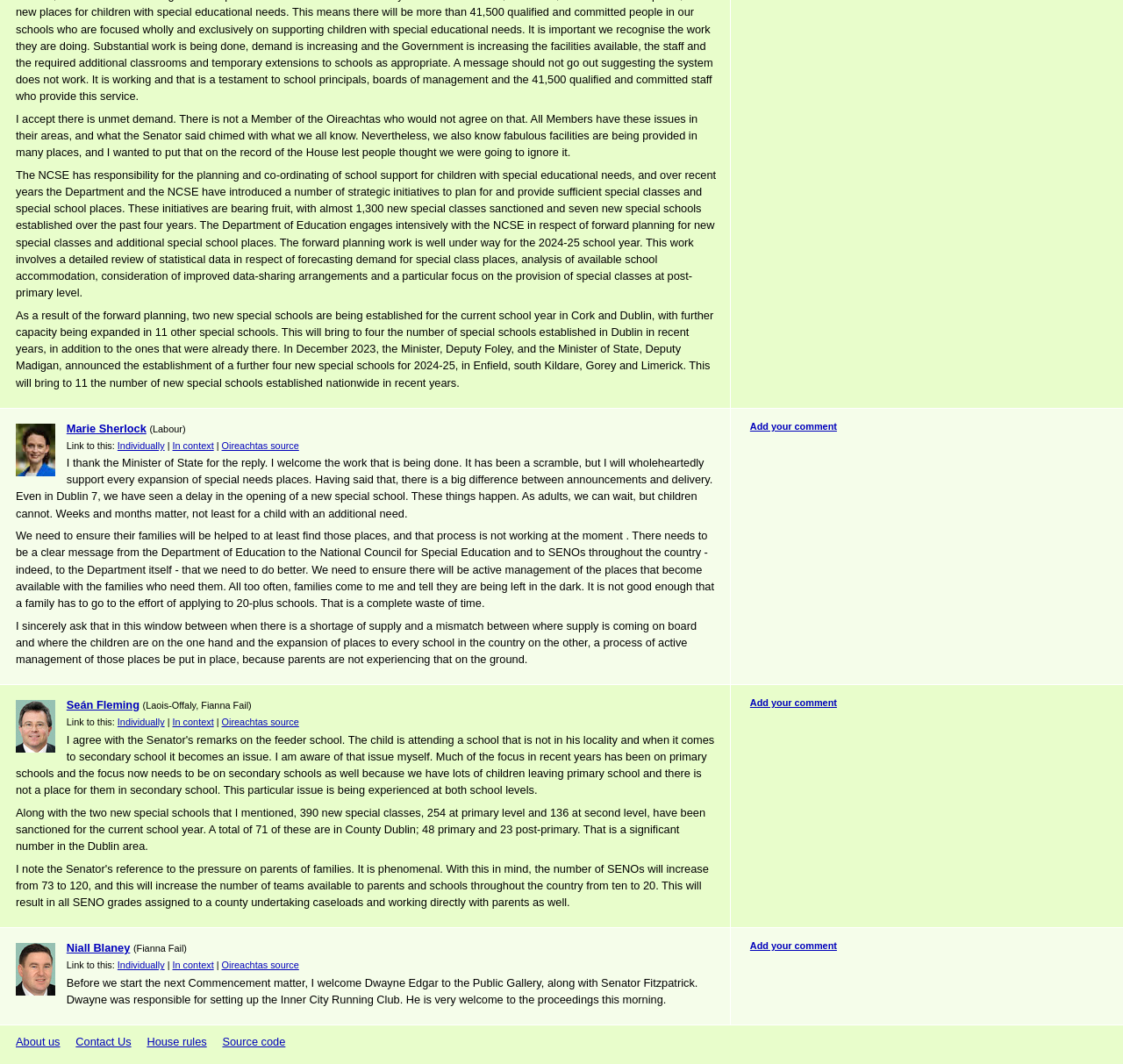Utilize the details in the image to thoroughly answer the following question: Who is the speaker in the first quote?

The first quote is attributed to Marie Sherlock, as indicated by the text 'Photo of Marie Sherlock Marie Sherlock' and the Labour party affiliation.